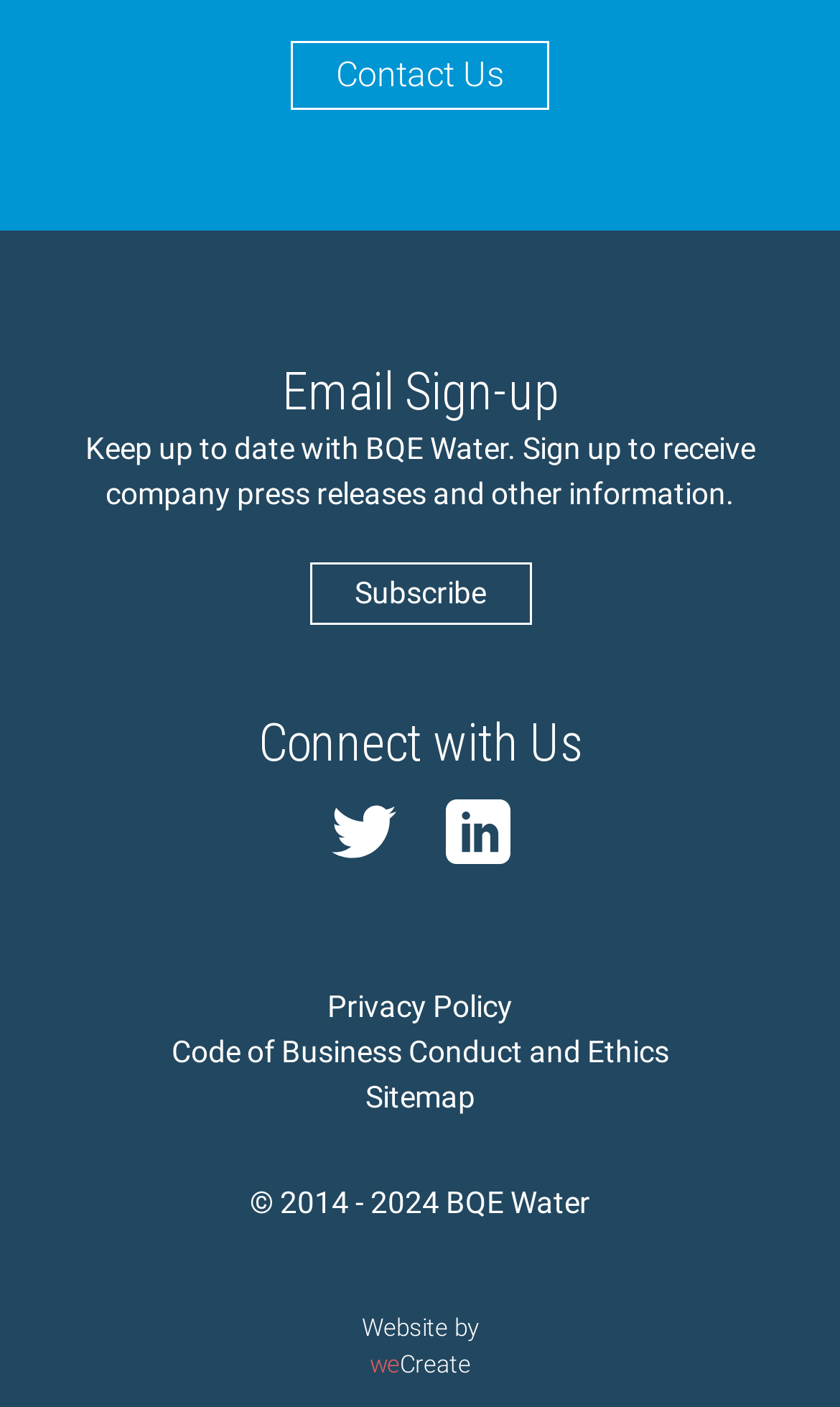Identify the bounding box coordinates of the clickable region necessary to fulfill the following instruction: "Search for something". The bounding box coordinates should be four float numbers between 0 and 1, i.e., [left, top, right, bottom].

None